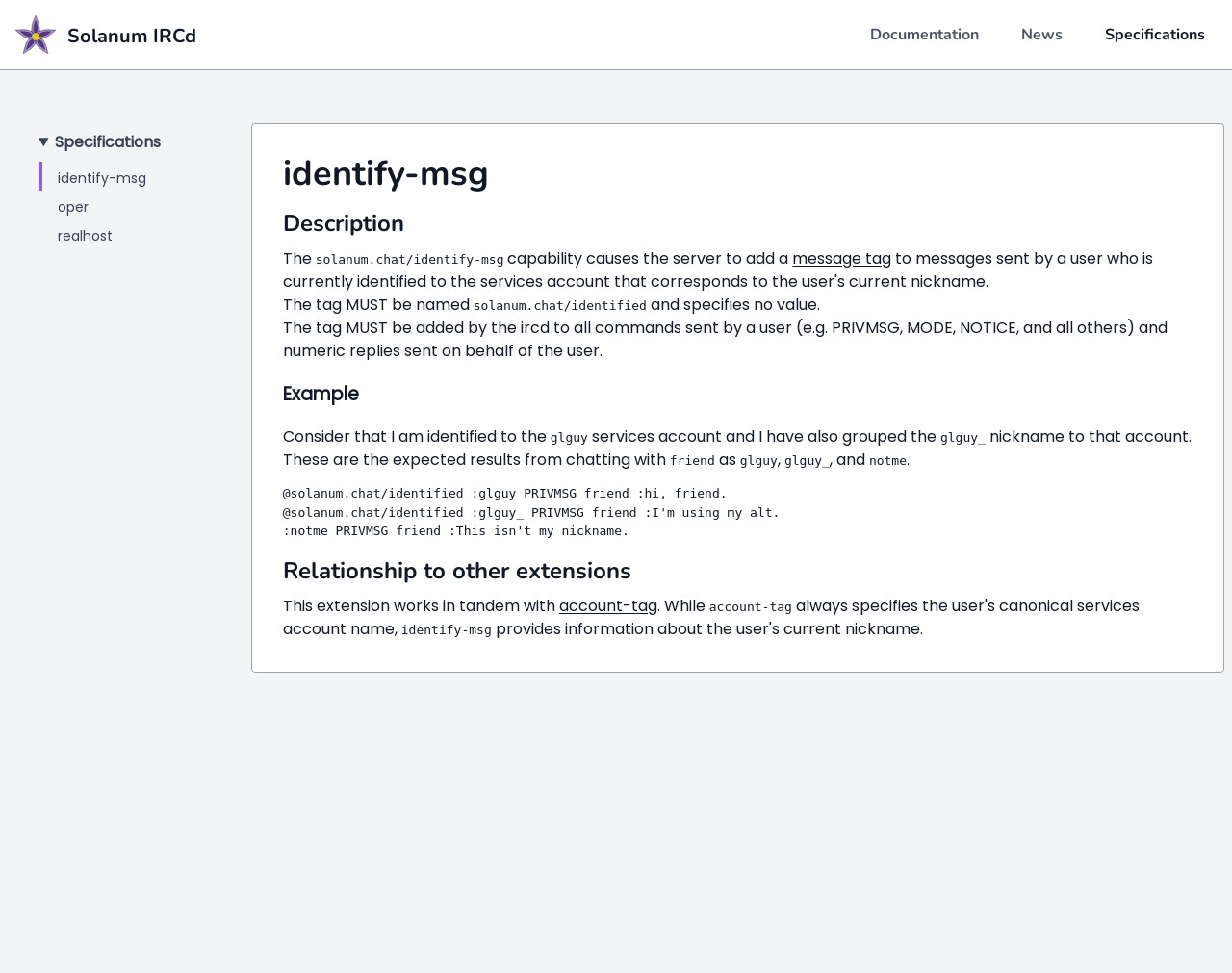Could you indicate the bounding box coordinates of the region to click in order to complete this instruction: "Learn about the message tag".

[0.643, 0.254, 0.724, 0.277]